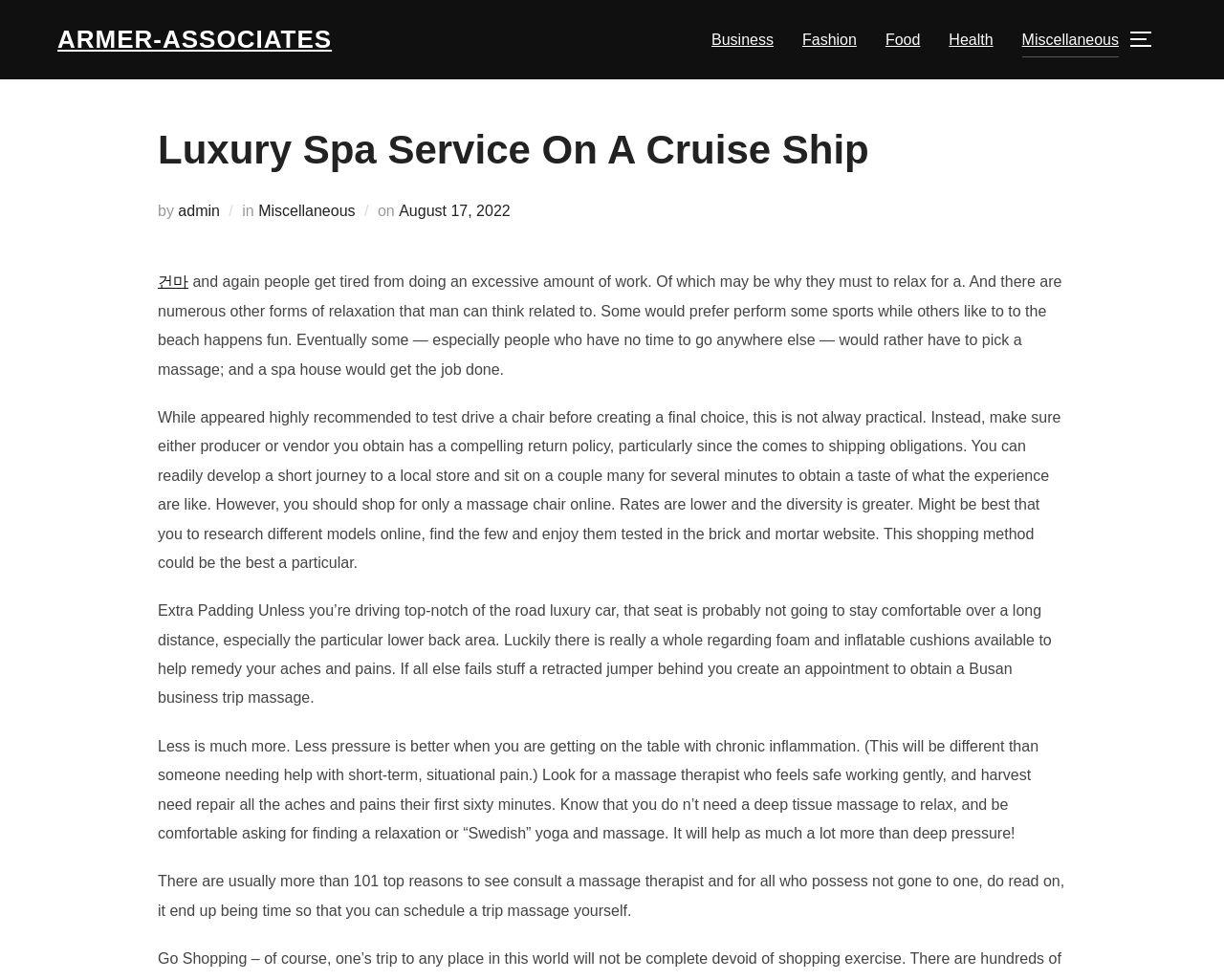What is the purpose of a massage chair?
Refer to the screenshot and deliver a thorough answer to the question presented.

The purpose of a massage chair is for relaxation, as mentioned in the webpage content, which discusses the importance of relaxation and how a massage chair can help achieve it.